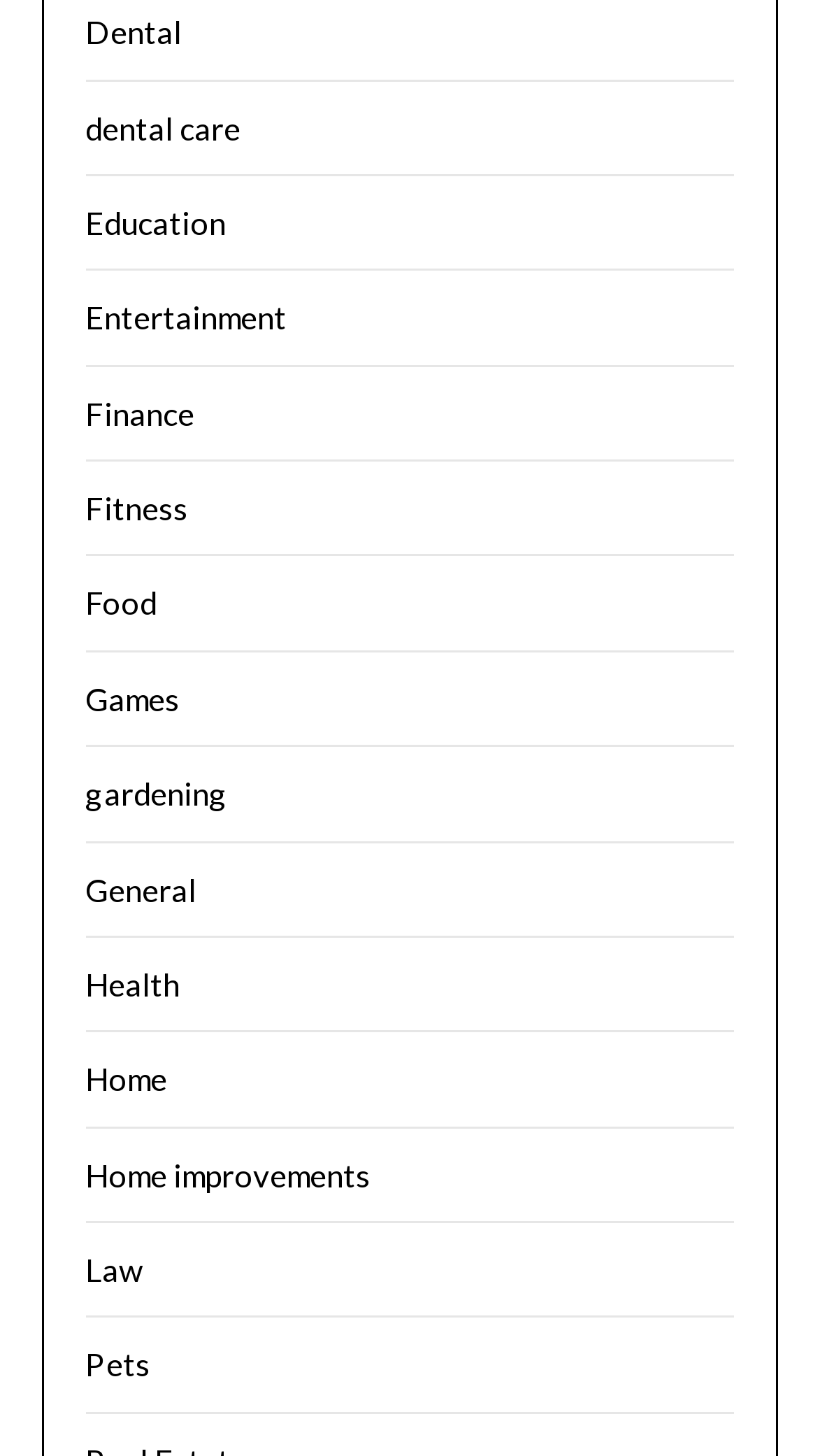Find the bounding box of the UI element described as: "Home improvements". The bounding box coordinates should be given as four float values between 0 and 1, i.e., [left, top, right, bottom].

[0.104, 0.793, 0.453, 0.819]